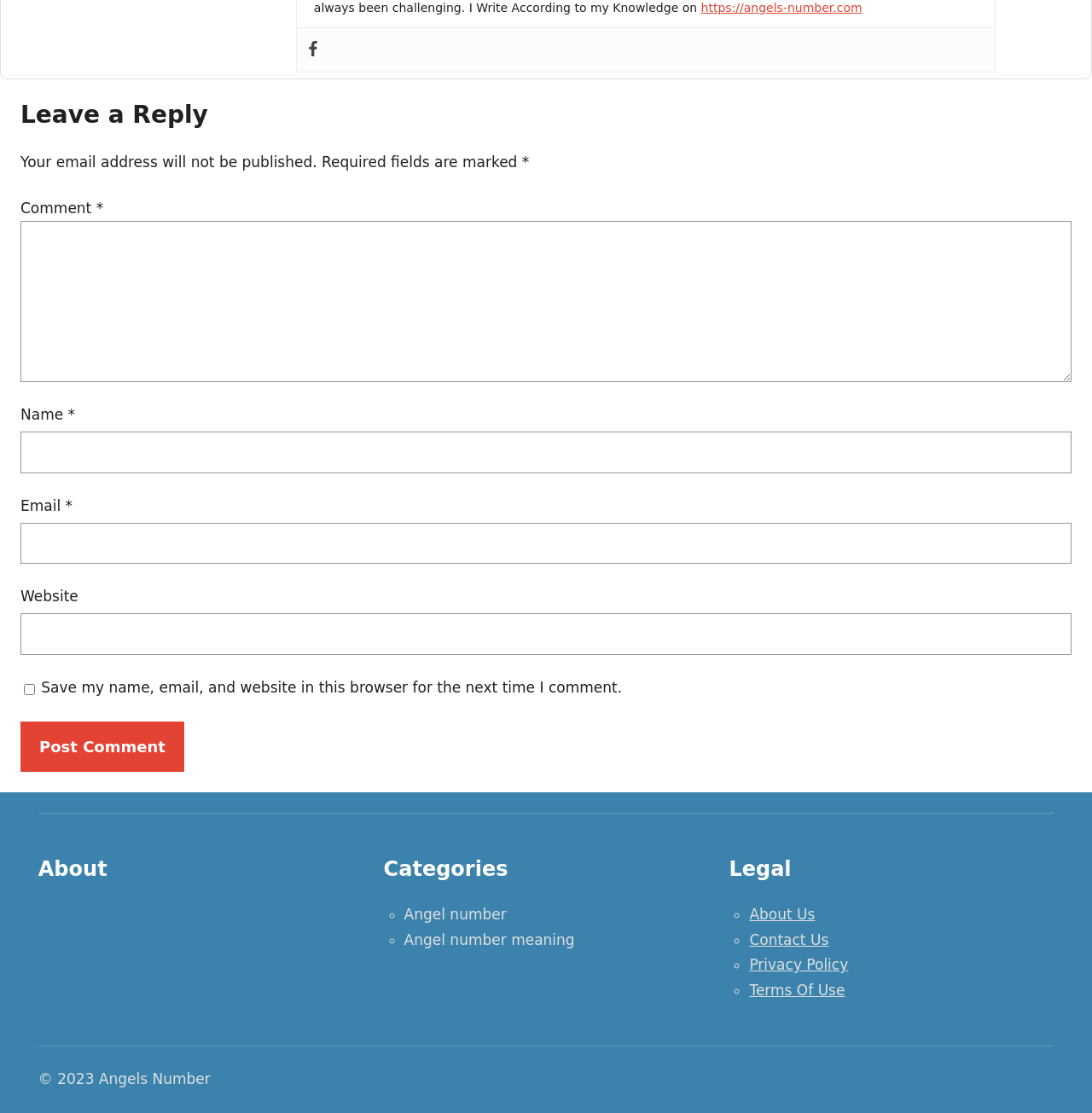Give a short answer using one word or phrase for the question:
How many textboxes are there?

5